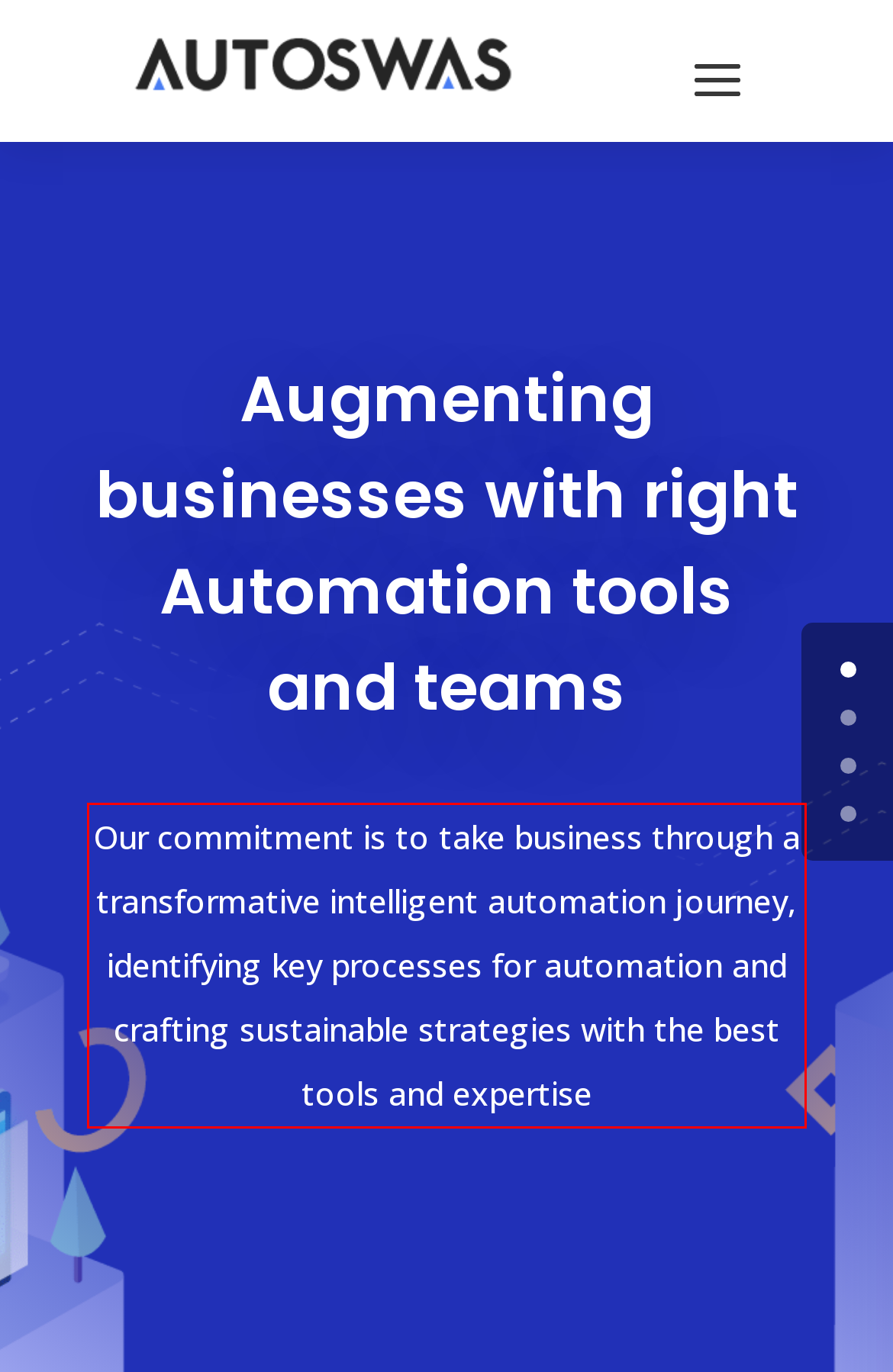You are presented with a screenshot containing a red rectangle. Extract the text found inside this red bounding box.

Our commitment is to take business through a transformative intelligent automation journey, identifying key processes for automation and crafting sustainable strategies with the best tools and expertise